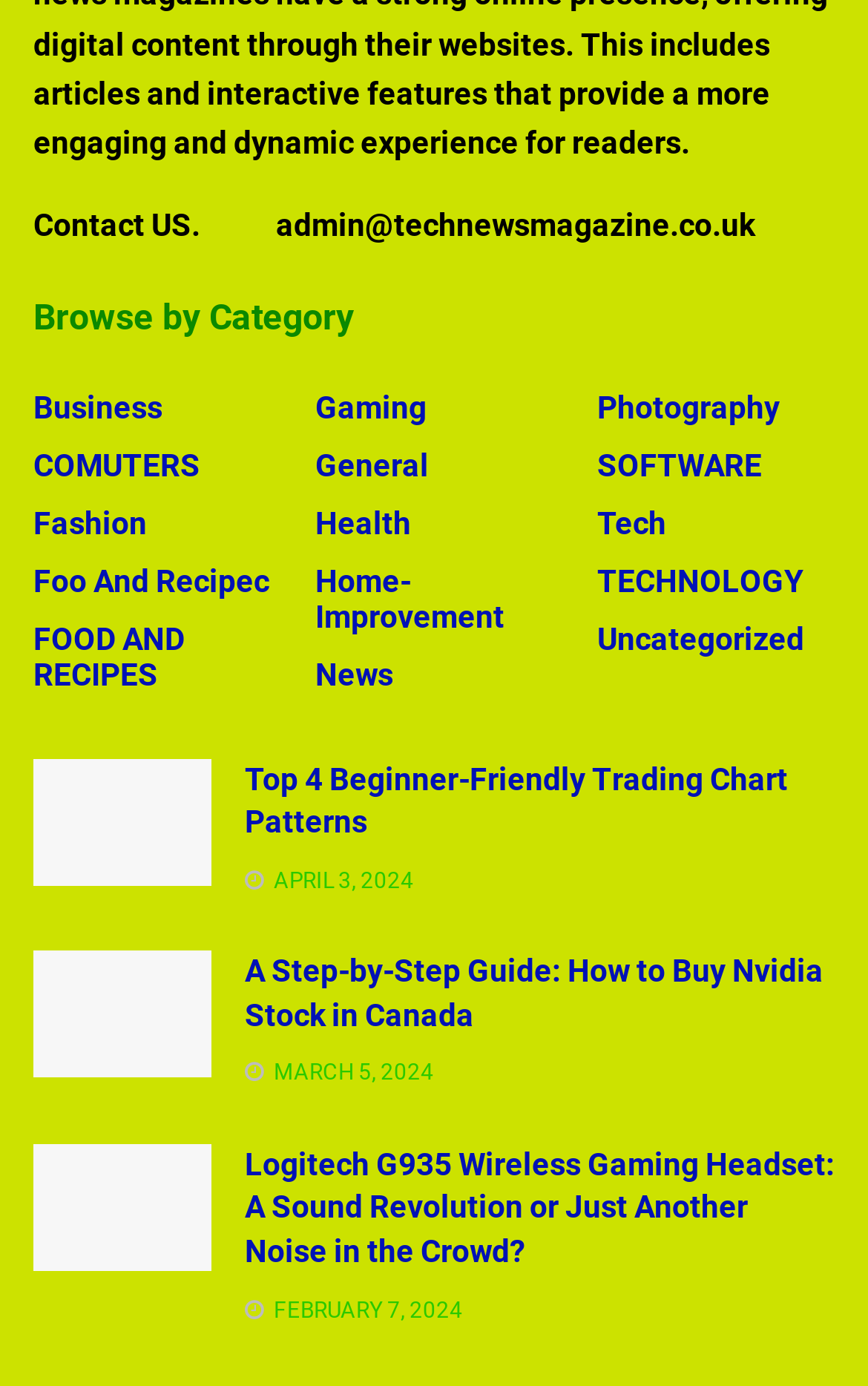Kindly determine the bounding box coordinates for the area that needs to be clicked to execute this instruction: "Learn how to buy Nvidia Stock in Canada".

[0.038, 0.686, 0.244, 0.778]